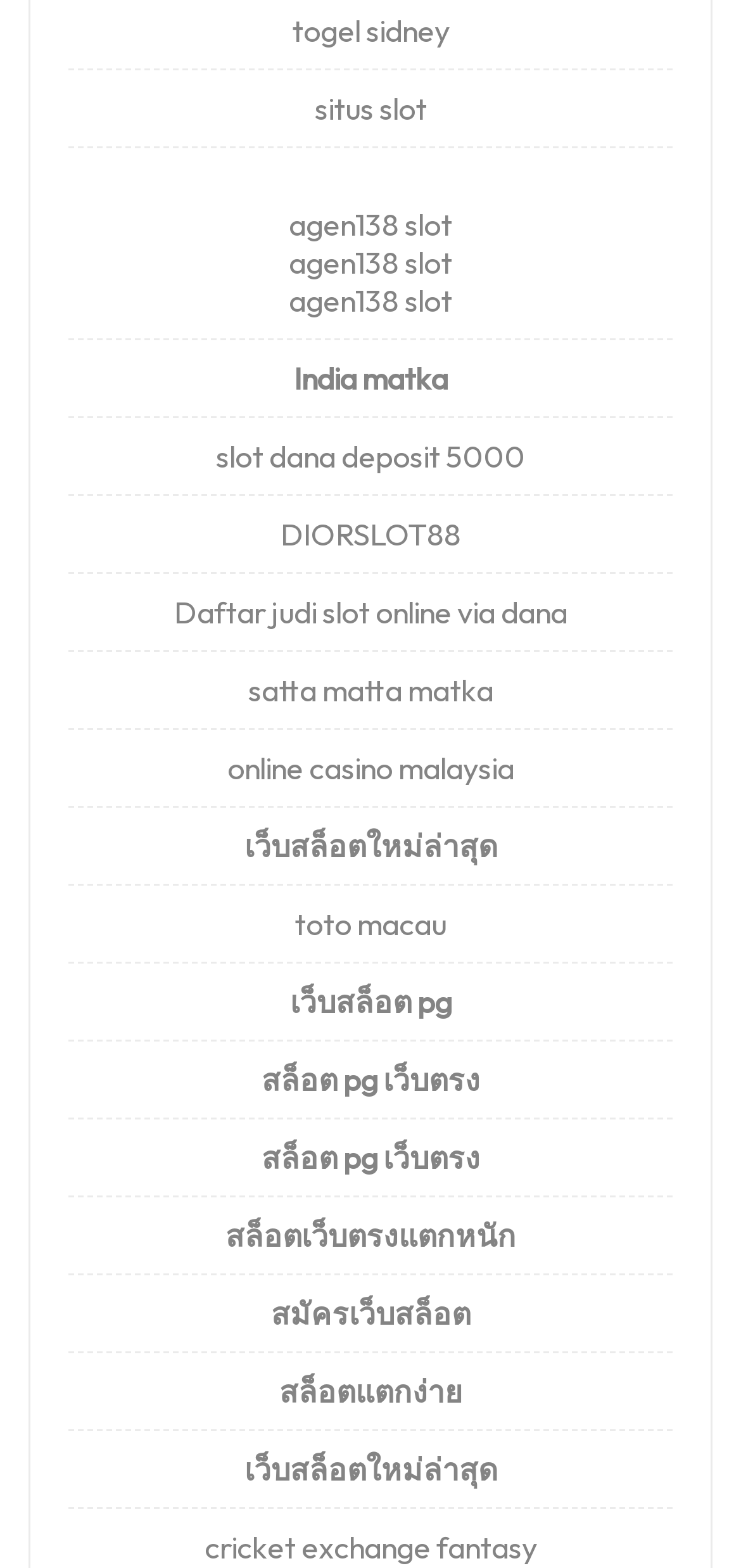What is the language of the link 'เว็บสล็อตใหม่ล่าสุด'?
Please provide a comprehensive and detailed answer to the question.

The link 'เว็บสล็อตใหม่ล่าสุด' appears to be in Thai language, suggesting that the webpage may cater to a Thai-speaking audience or provide content related to Thailand.